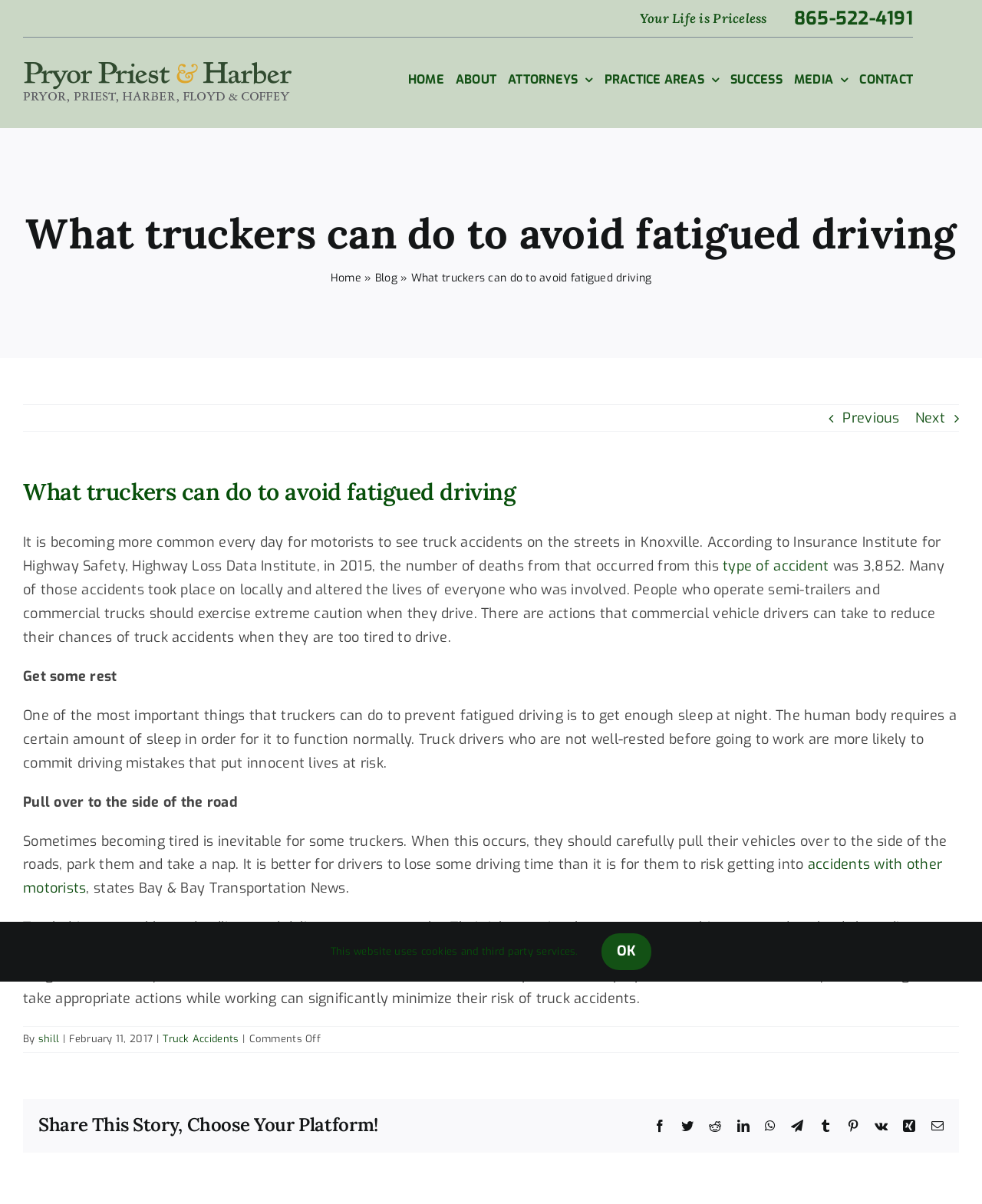What is the phone number of Pryor Priest & Harber?
Answer the question using a single word or phrase, according to the image.

865-522-4191